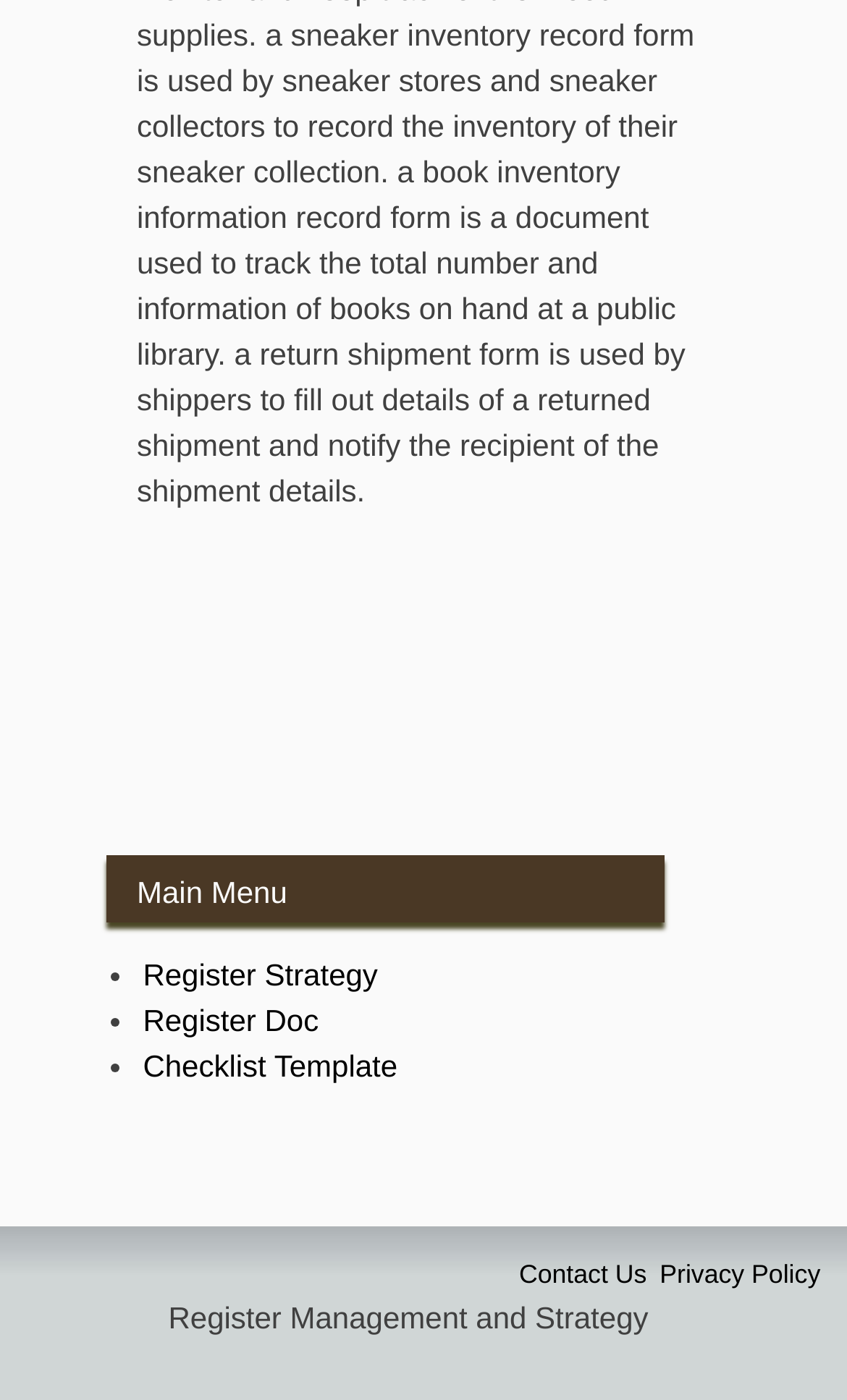What is the main menu item?
Refer to the image and provide a concise answer in one word or phrase.

Register Strategy